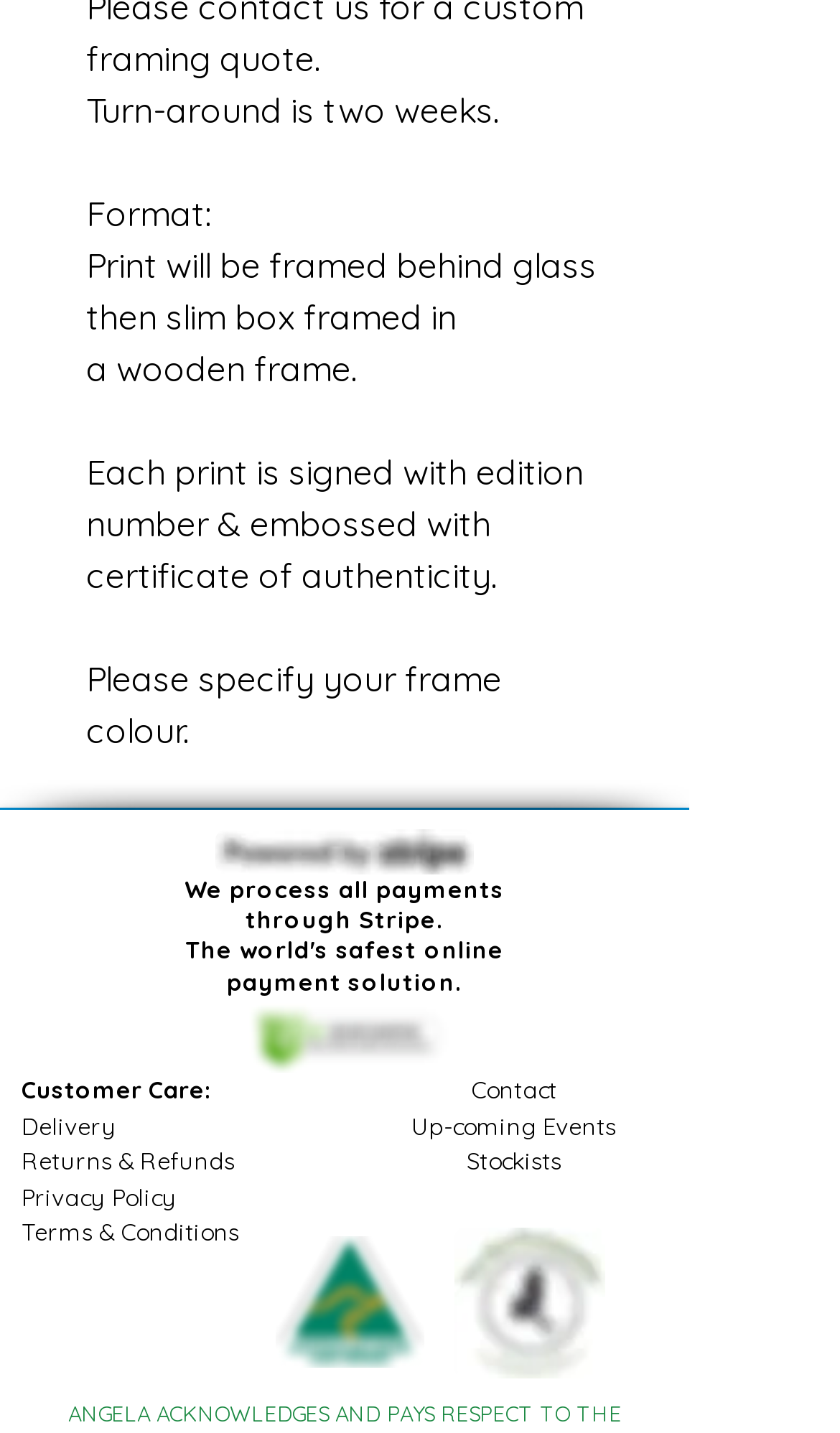Find the bounding box coordinates for the element that must be clicked to complete the instruction: "Click on 'Instagram'". The coordinates should be four float numbers between 0 and 1, indicated as [left, top, right, bottom].

[0.051, 0.898, 0.141, 0.951]